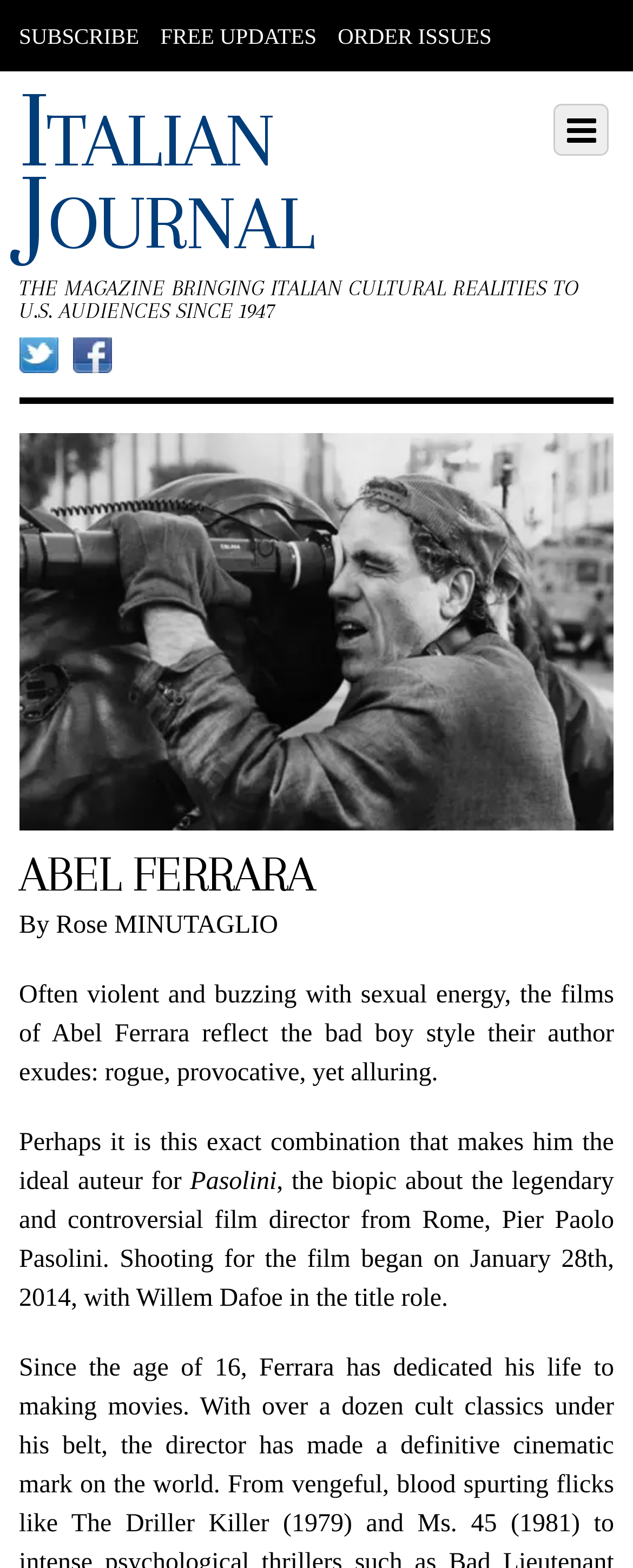Please determine the bounding box coordinates of the element to click on in order to accomplish the following task: "Check Facebook page". Ensure the coordinates are four float numbers ranging from 0 to 1, i.e., [left, top, right, bottom].

[0.115, 0.218, 0.176, 0.236]